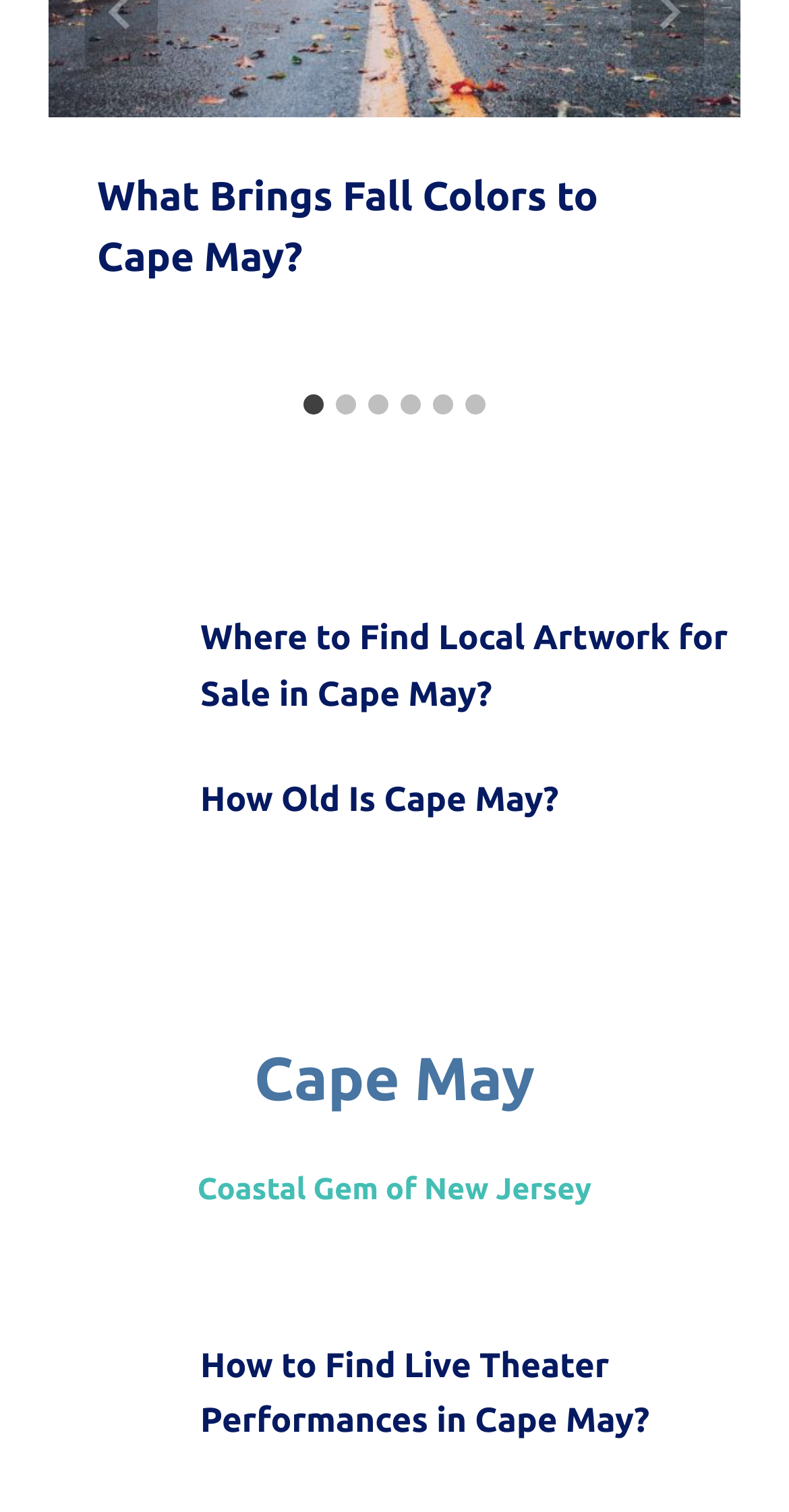Locate the bounding box of the UI element with the following description: "How Old Is Cape May?".

[0.254, 0.517, 0.708, 0.542]